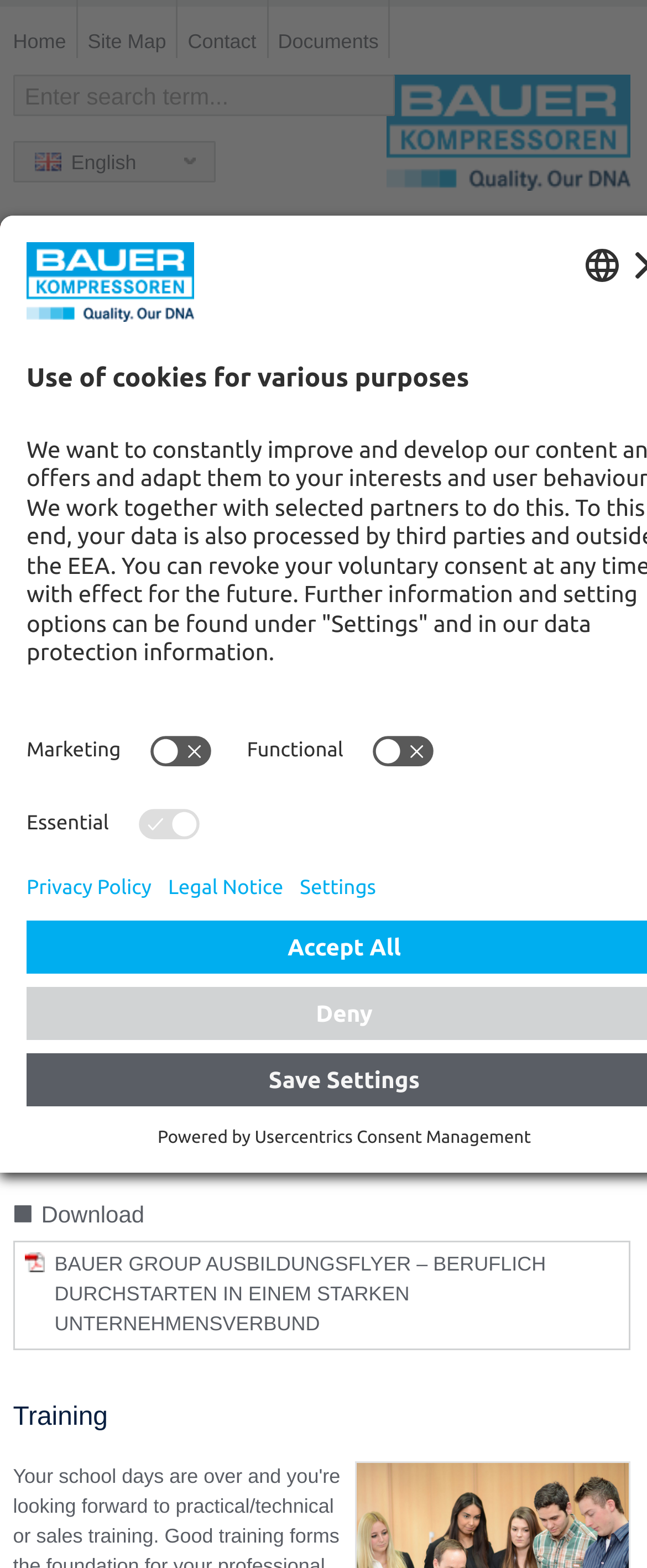Can you find the bounding box coordinates for the element that needs to be clicked to execute this instruction: "Switch to Deutsch"? The coordinates should be given as four float numbers between 0 and 1, i.e., [left, top, right, bottom].

[0.023, 0.117, 0.33, 0.144]